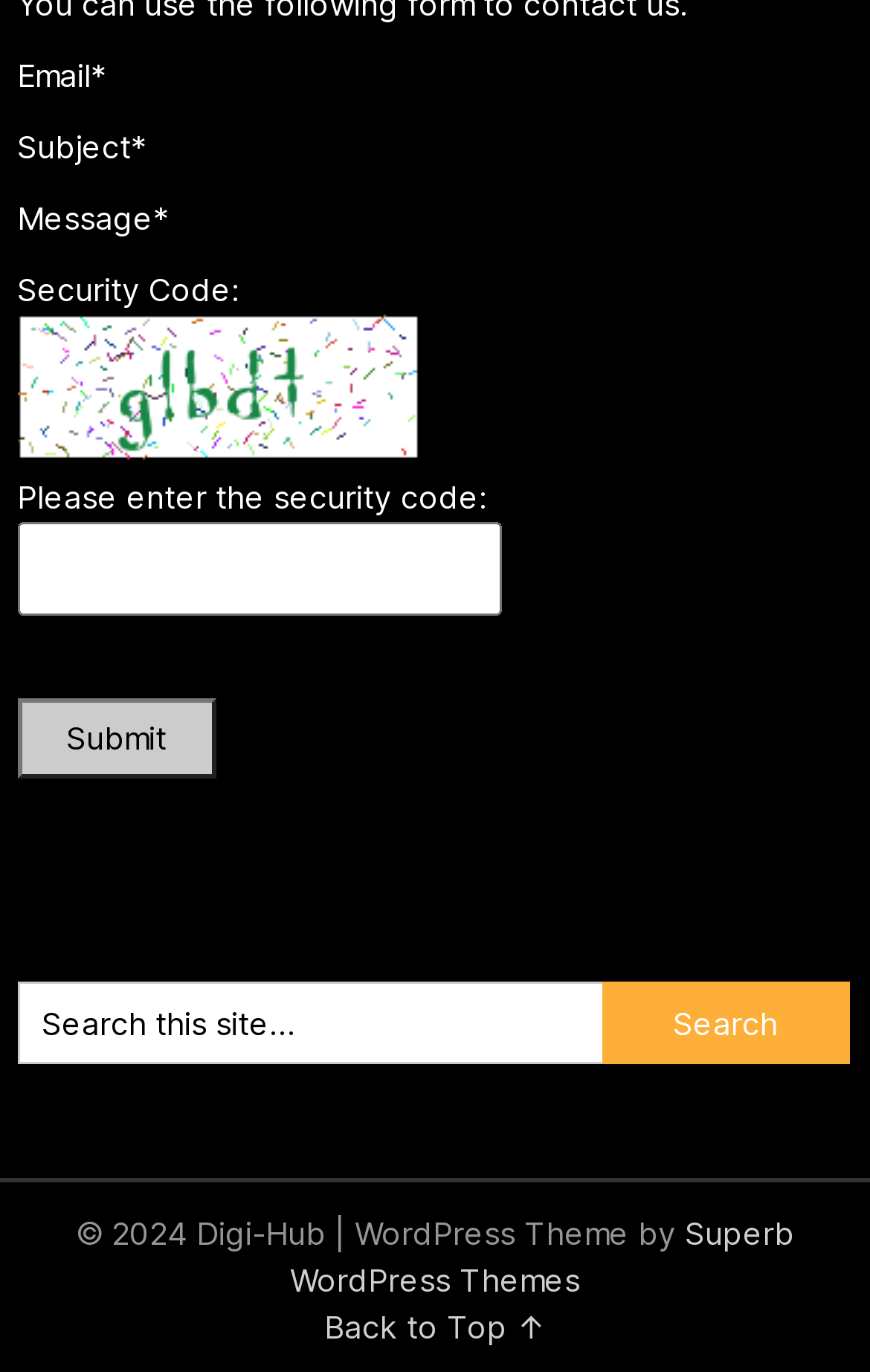Given the description "The Team", determine the bounding box of the corresponding UI element.

None